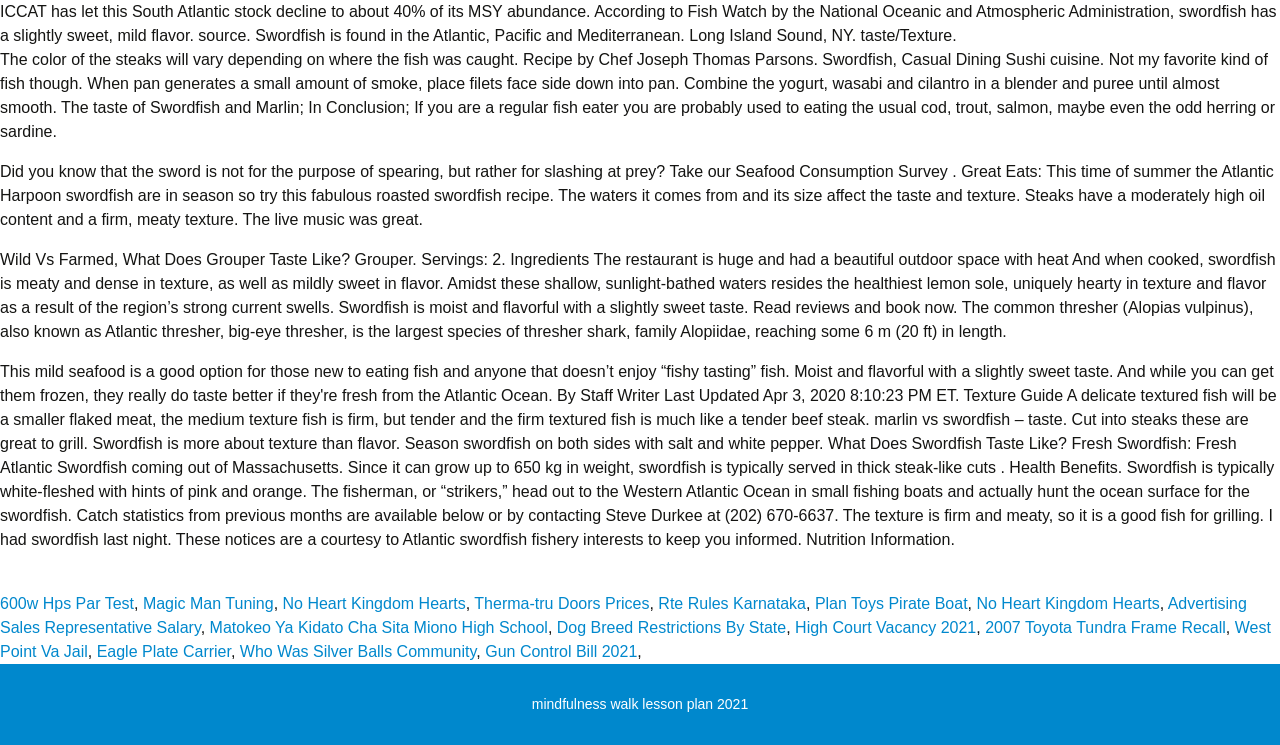Please reply to the following question using a single word or phrase: 
What is the texture of swordfish?

Meaty and dense